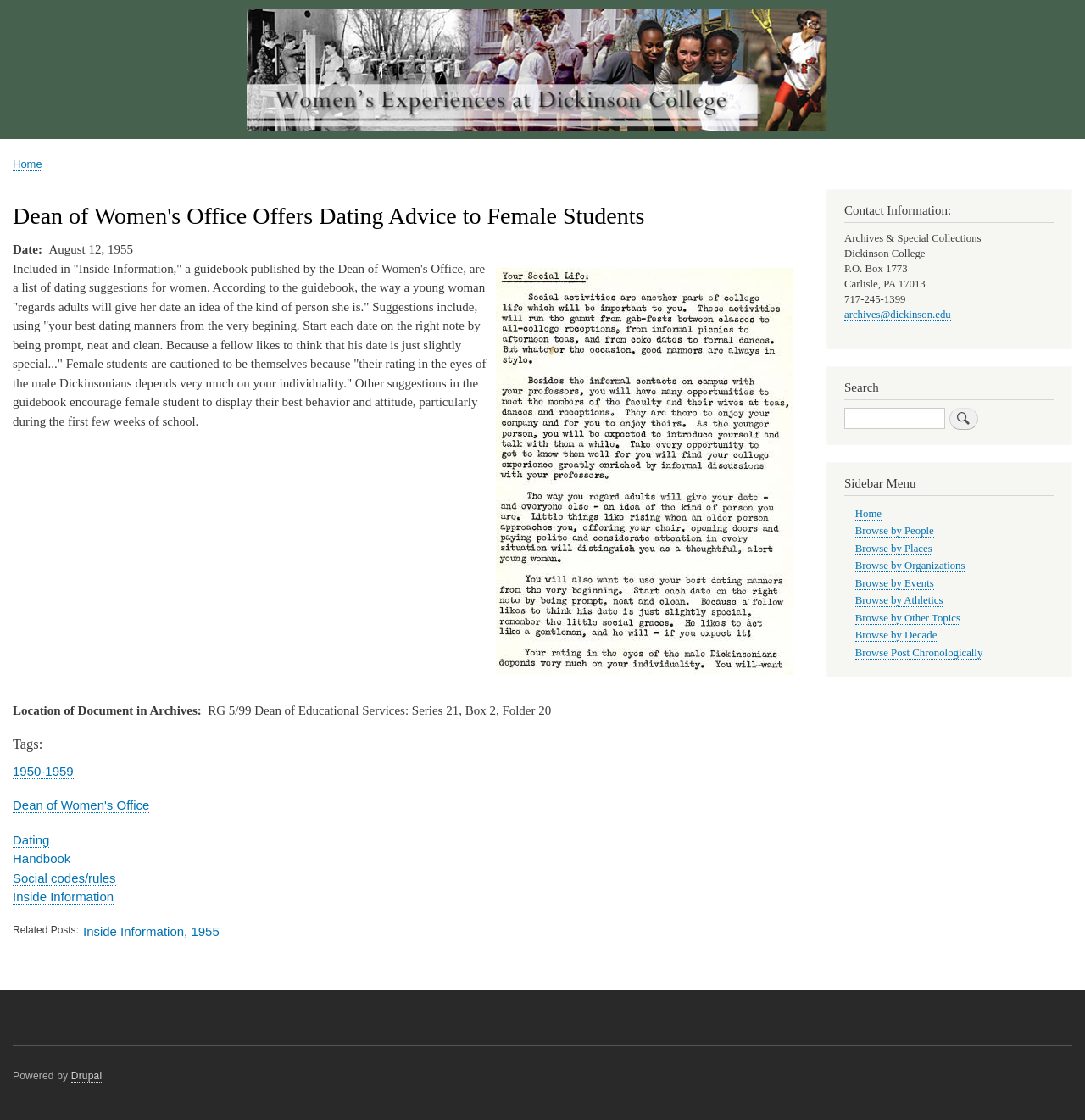What is the contact phone number of Archives & Special Collections?
Please answer the question as detailed as possible based on the image.

I found the contact phone number by looking at the complementary section on the right side of the webpage, where it lists the contact information of Archives & Special Collections, including the phone number.